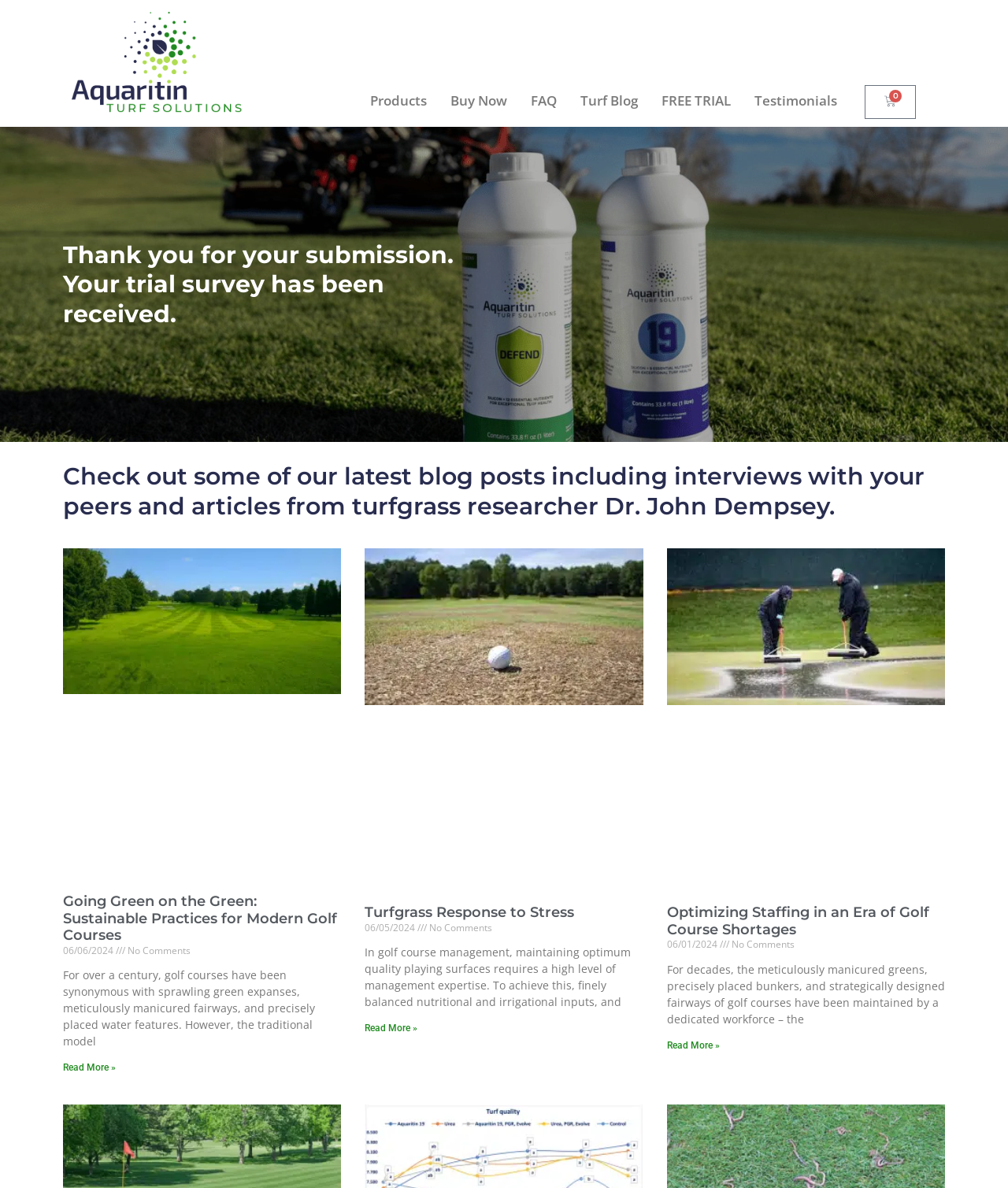Indicate the bounding box coordinates of the clickable region to achieve the following instruction: "Check out the 'Turf Blog' page."

[0.564, 0.07, 0.645, 0.1]